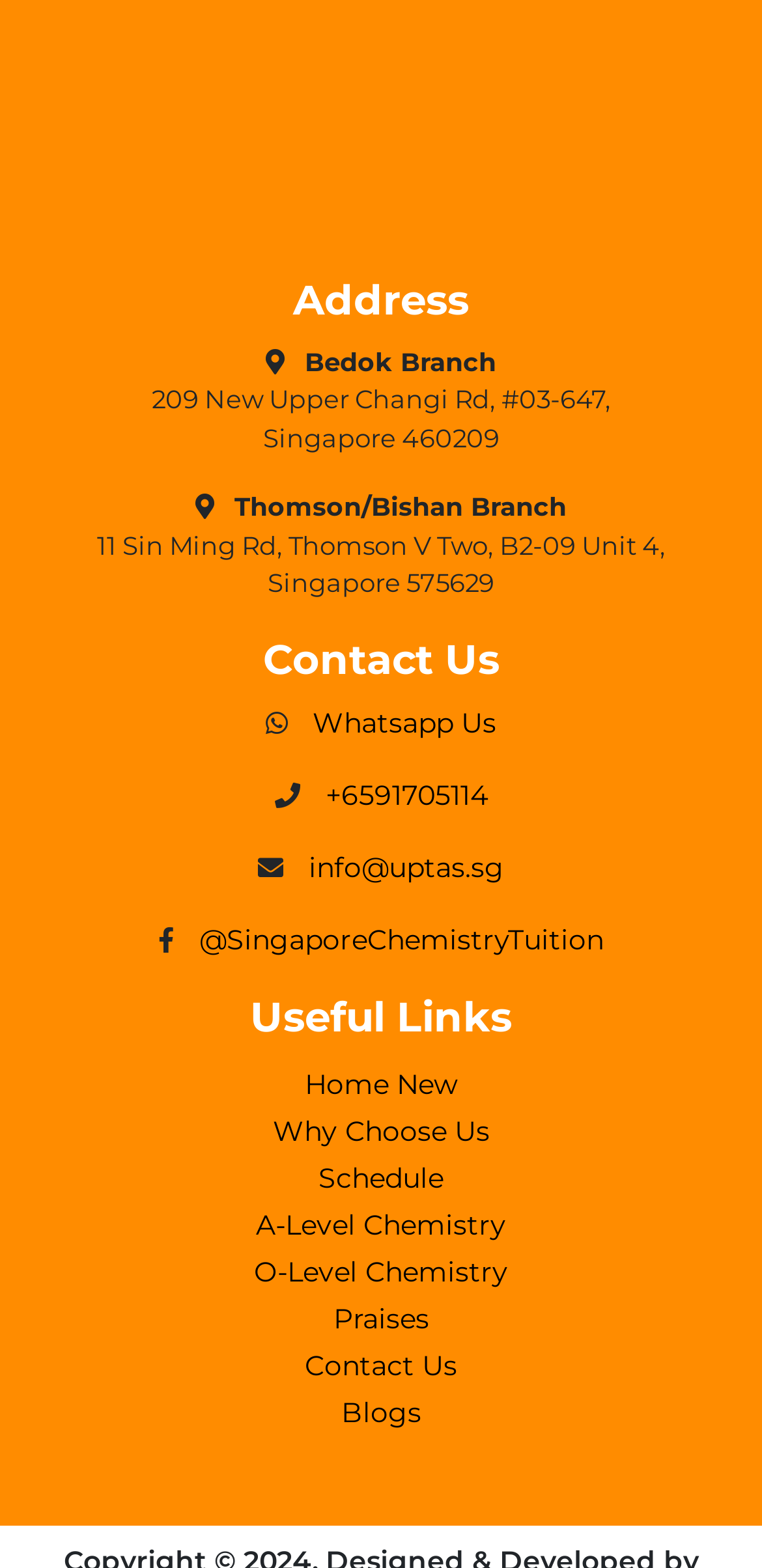Can you find the bounding box coordinates for the element that needs to be clicked to execute this instruction: "view A-Level Chemistry"? The coordinates should be given as four float numbers between 0 and 1, i.e., [left, top, right, bottom].

[0.336, 0.77, 0.664, 0.793]